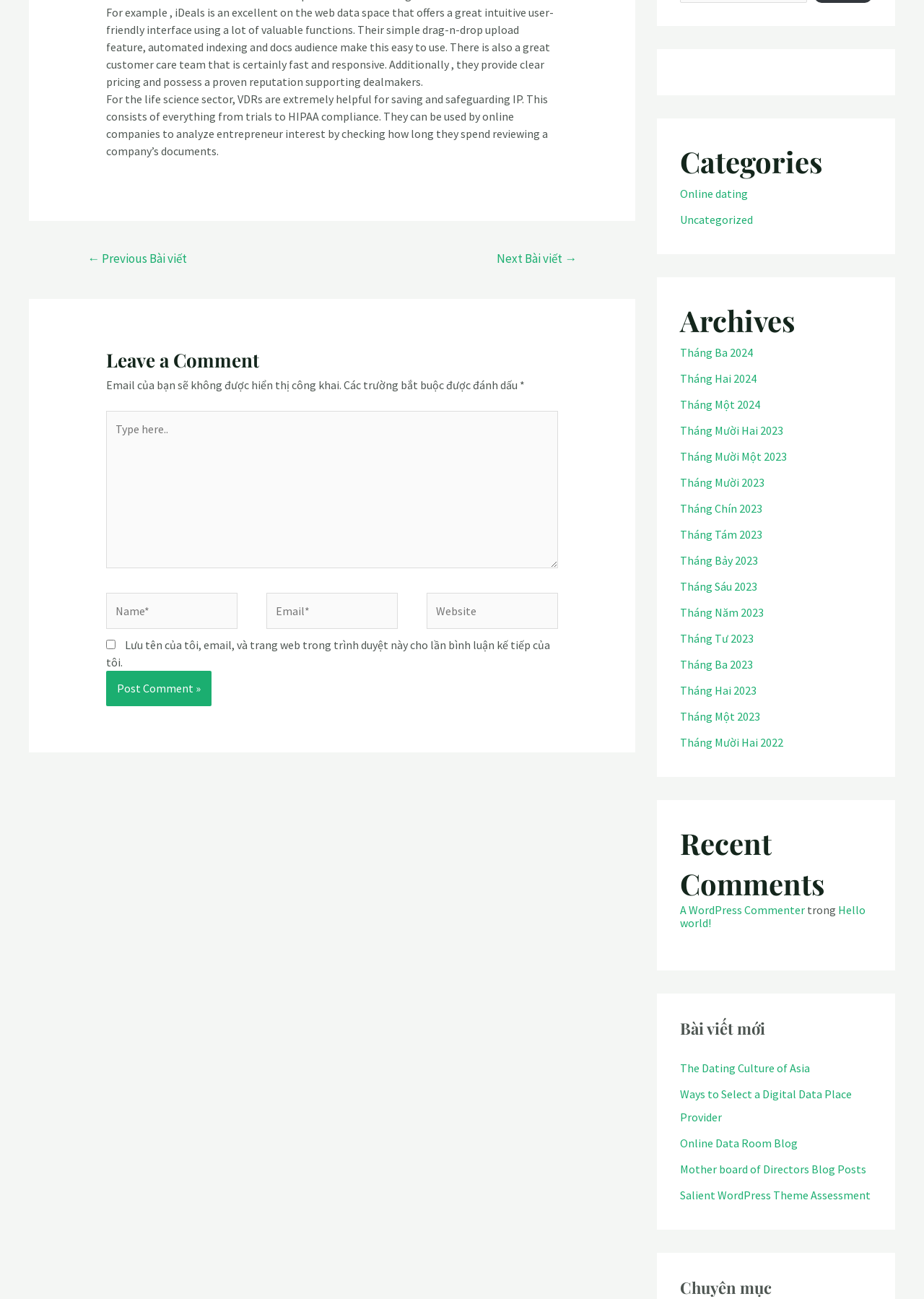Identify the bounding box for the element characterized by the following description: "Tháng Một 2024".

[0.736, 0.306, 0.823, 0.317]